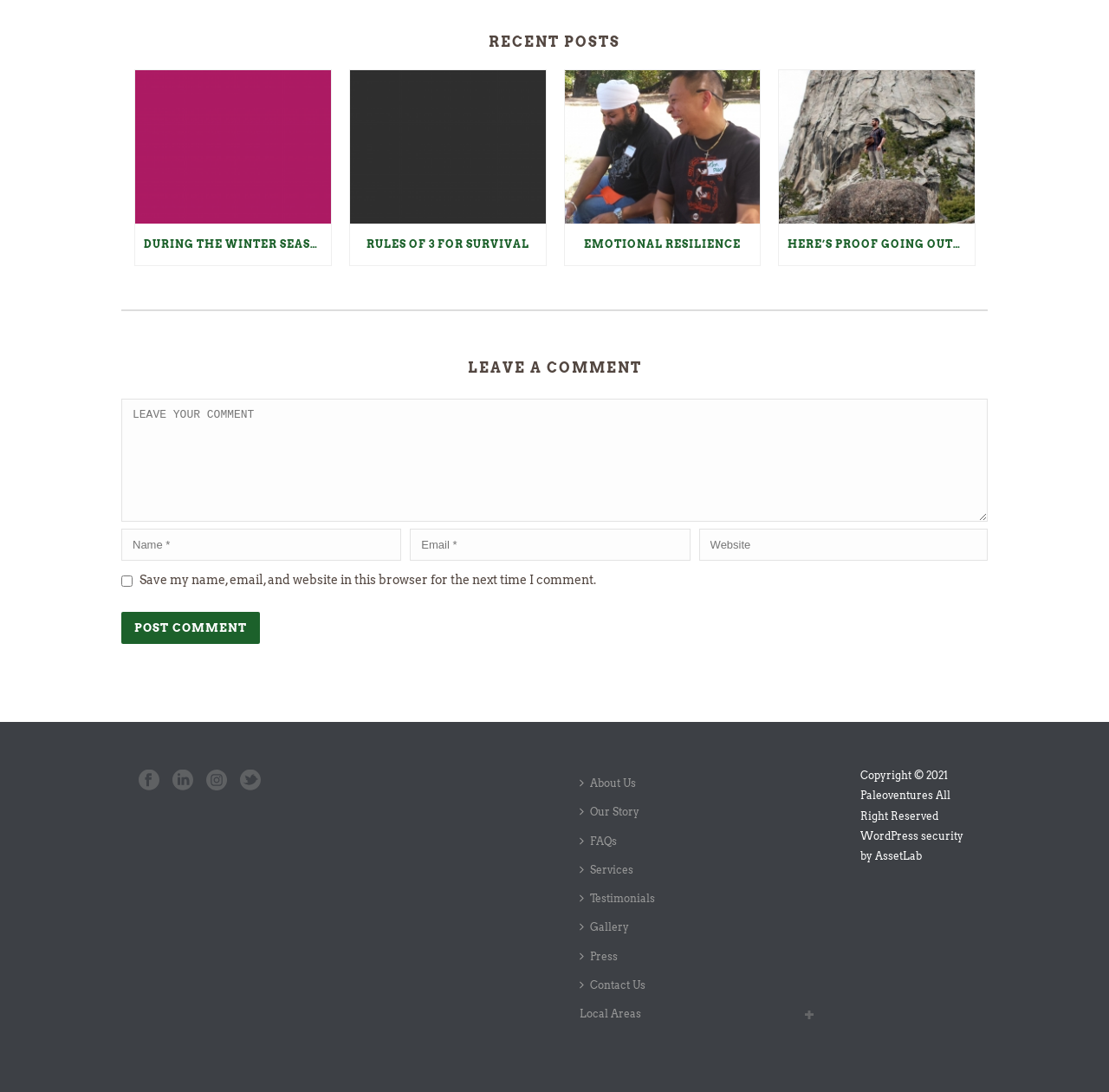Locate the bounding box for the described UI element: "Emotional Resilience". Ensure the coordinates are four float numbers between 0 and 1, formatted as [left, top, right, bottom].

[0.509, 0.205, 0.685, 0.243]